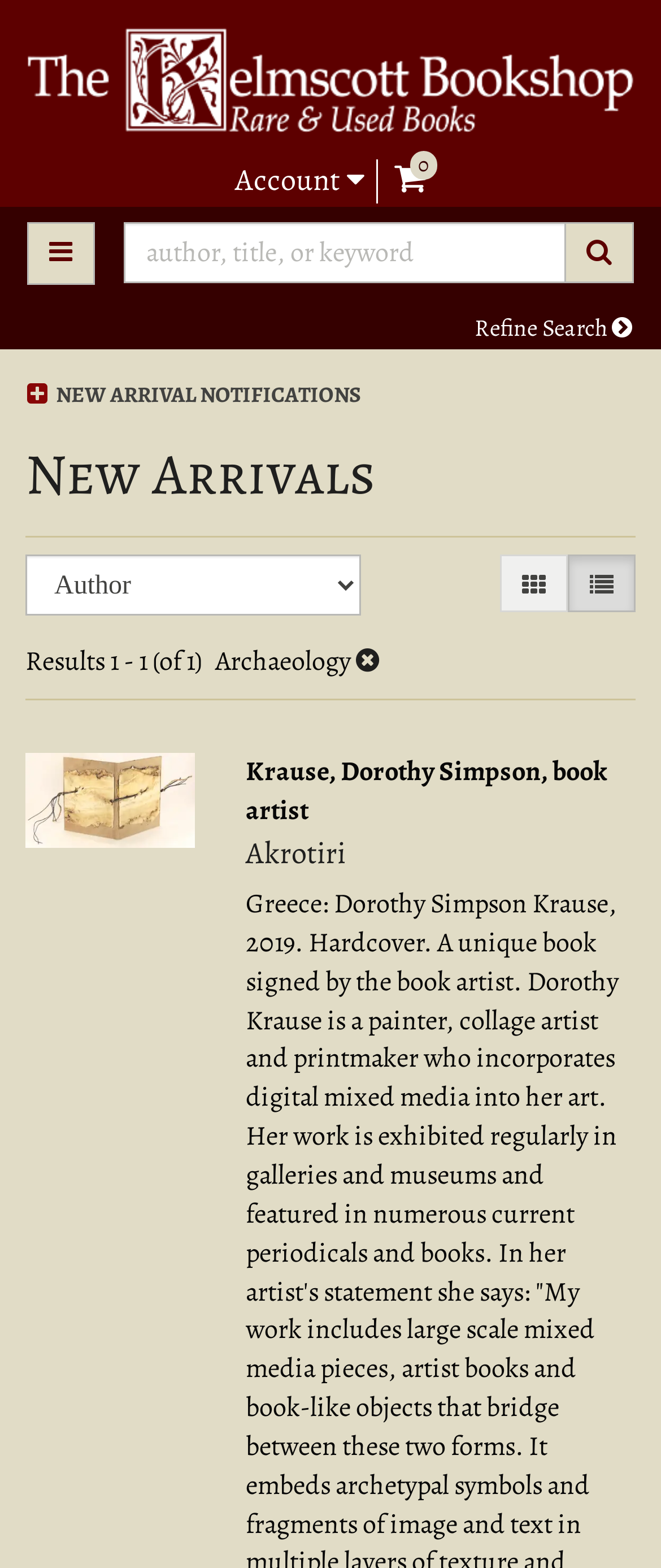Give the bounding box coordinates for the element described as: "Akrotiri".

[0.372, 0.531, 0.523, 0.556]